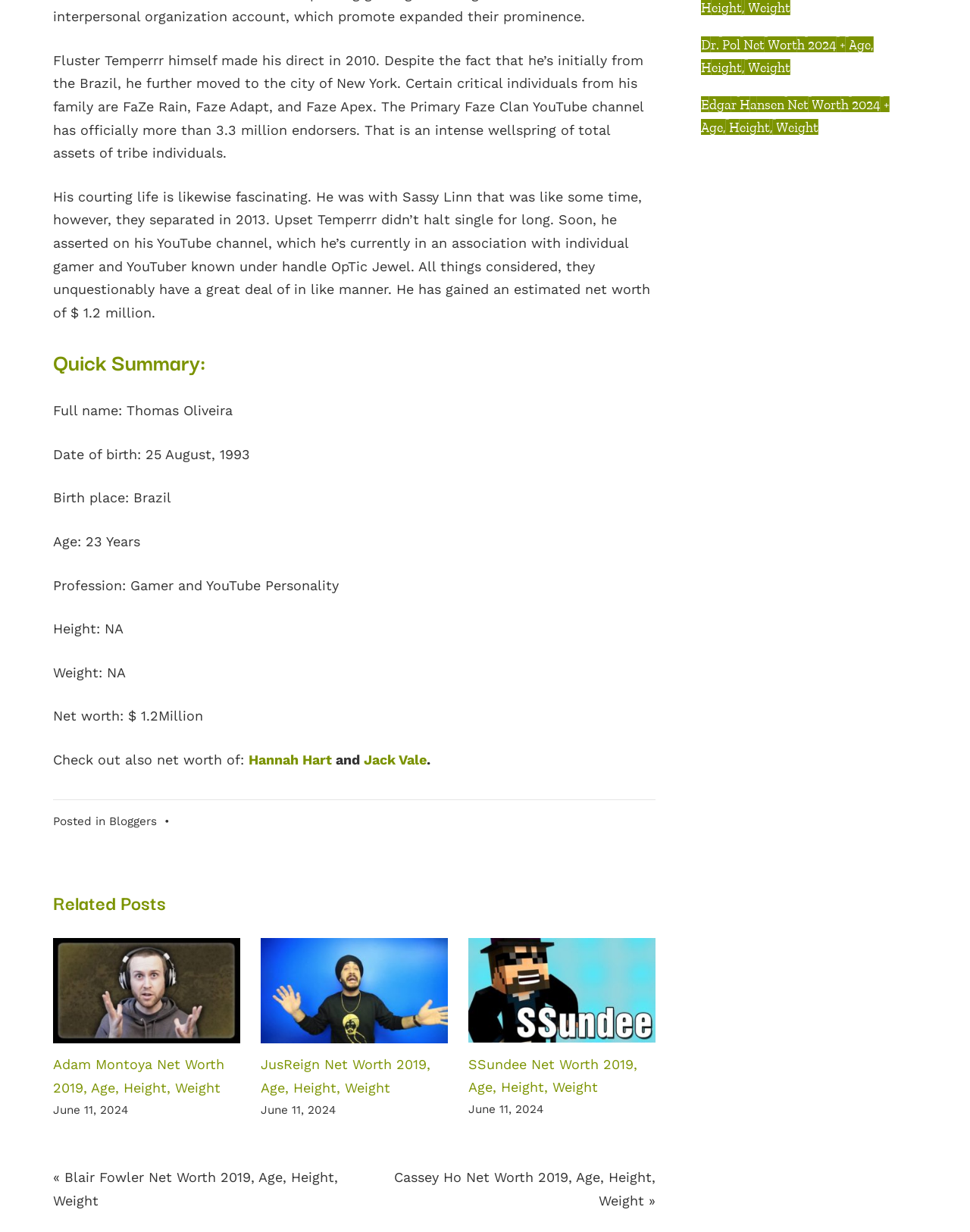Identify the bounding box coordinates of the region that should be clicked to execute the following instruction: "View JusReign's net worth".

[0.269, 0.858, 0.444, 0.889]